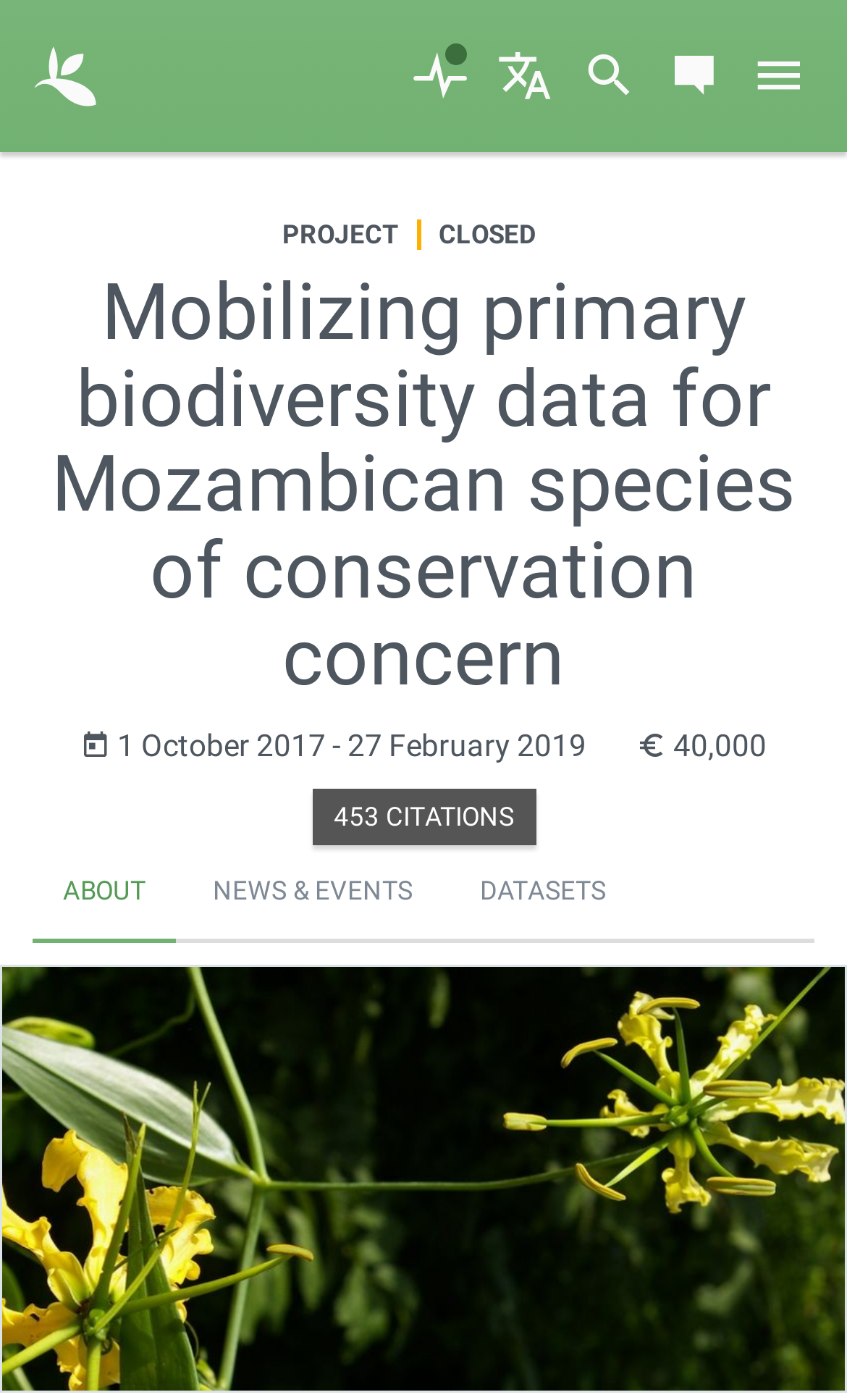Offer an in-depth caption of the entire webpage.

The webpage is about a project focused on mobilizing primary biodiversity data for Mozambican species of conservation concern. At the top left corner, there is a link and an image, likely a logo. Above the main content, there are six icons, represented by Unicode characters, aligned horizontally across the top of the page.

The main content is divided into sections, with a large header that spans the width of the page, containing the project title. Below the header, there are two links, "PROJECT" and "CLOSED", positioned side by side. The project title is repeated as a heading below these links.

Further down, there is a section with two links, one containing the project duration and another with a numerical value, likely a budget or funding amount. On the right side of this section, there is a link with a citation count.

Below this section, there are four links, "ABOUT", "NEWS & EVENTS", "DATASETS", and another link with no text, positioned horizontally across the page. These links likely navigate to different sections of the project website.